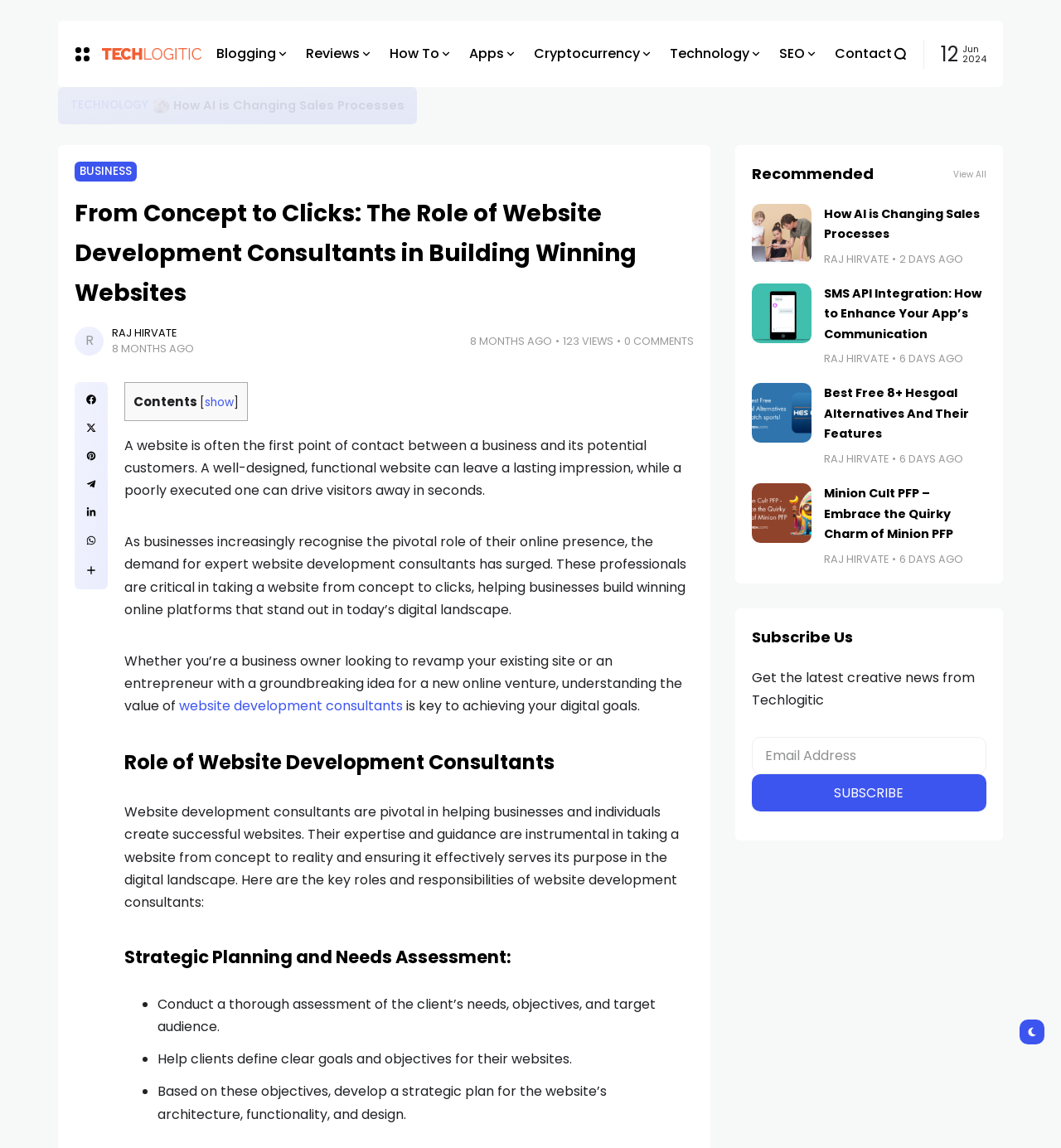Please find the bounding box coordinates in the format (top-left x, top-left y, bottom-right x, bottom-right y) for the given element description. Ensure the coordinates are floating point numbers between 0 and 1. Description: 6 days ago

[0.847, 0.306, 0.907, 0.319]